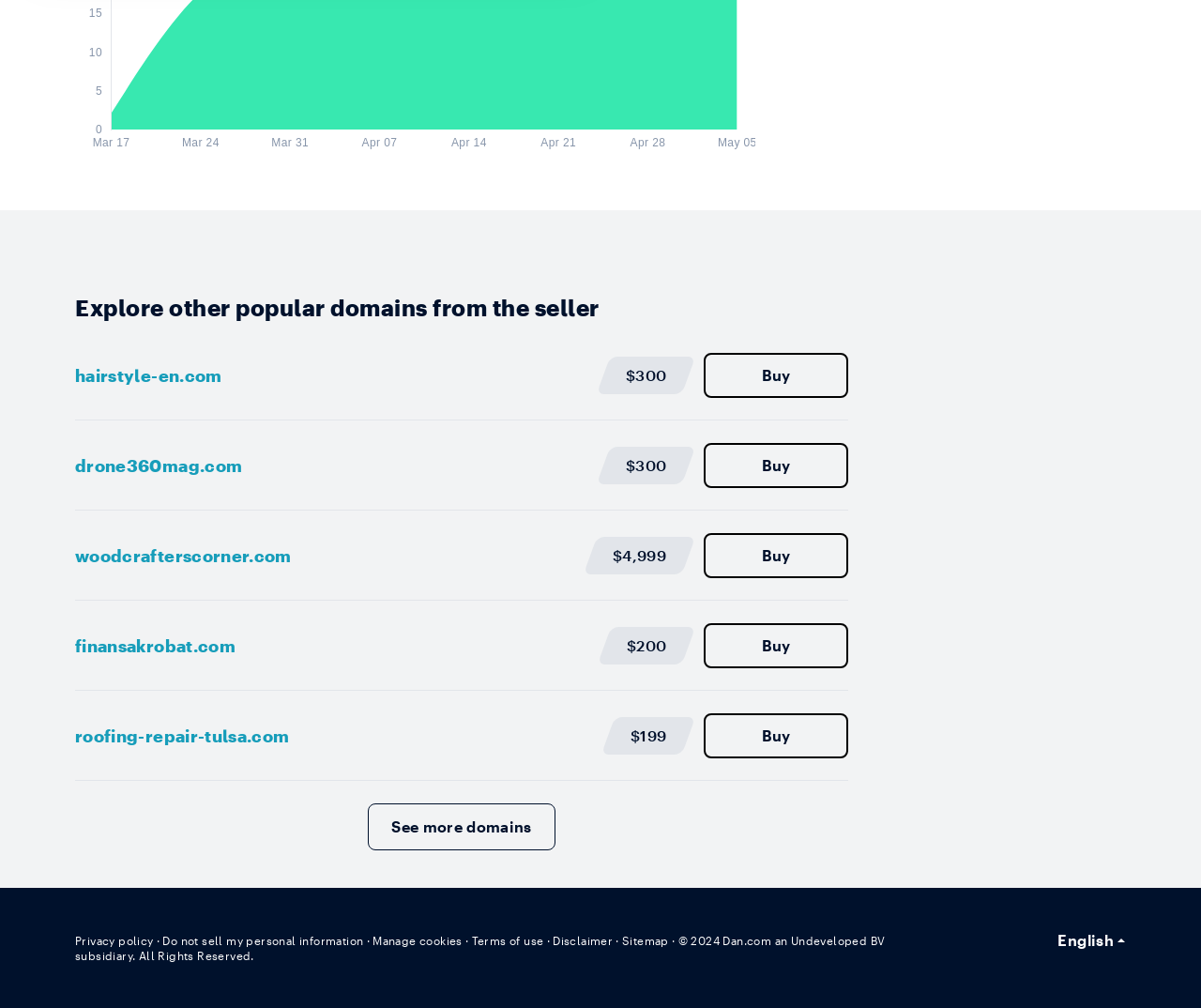Respond to the following question with a brief word or phrase:
What is the purpose of the 'Buy' links?

To purchase domains